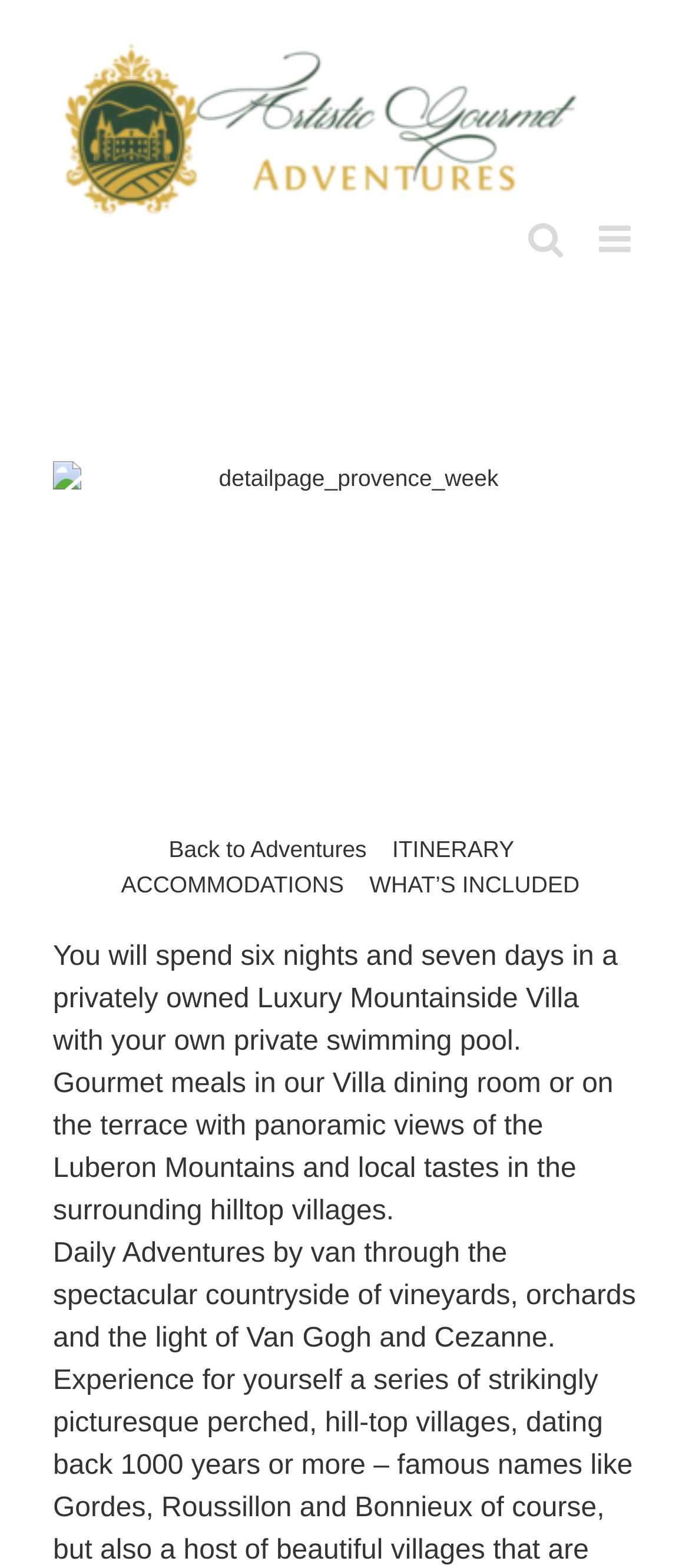How many main sections are there in the webpage?
Please give a detailed and elaborate answer to the question.

There are four main sections in the webpage, which are 'Back to Adventures', 'ITINERARY', 'ACCOMMODATIONS', and 'WHAT’S INCLUDED'. These sections are represented as links and are located horizontally next to each other.